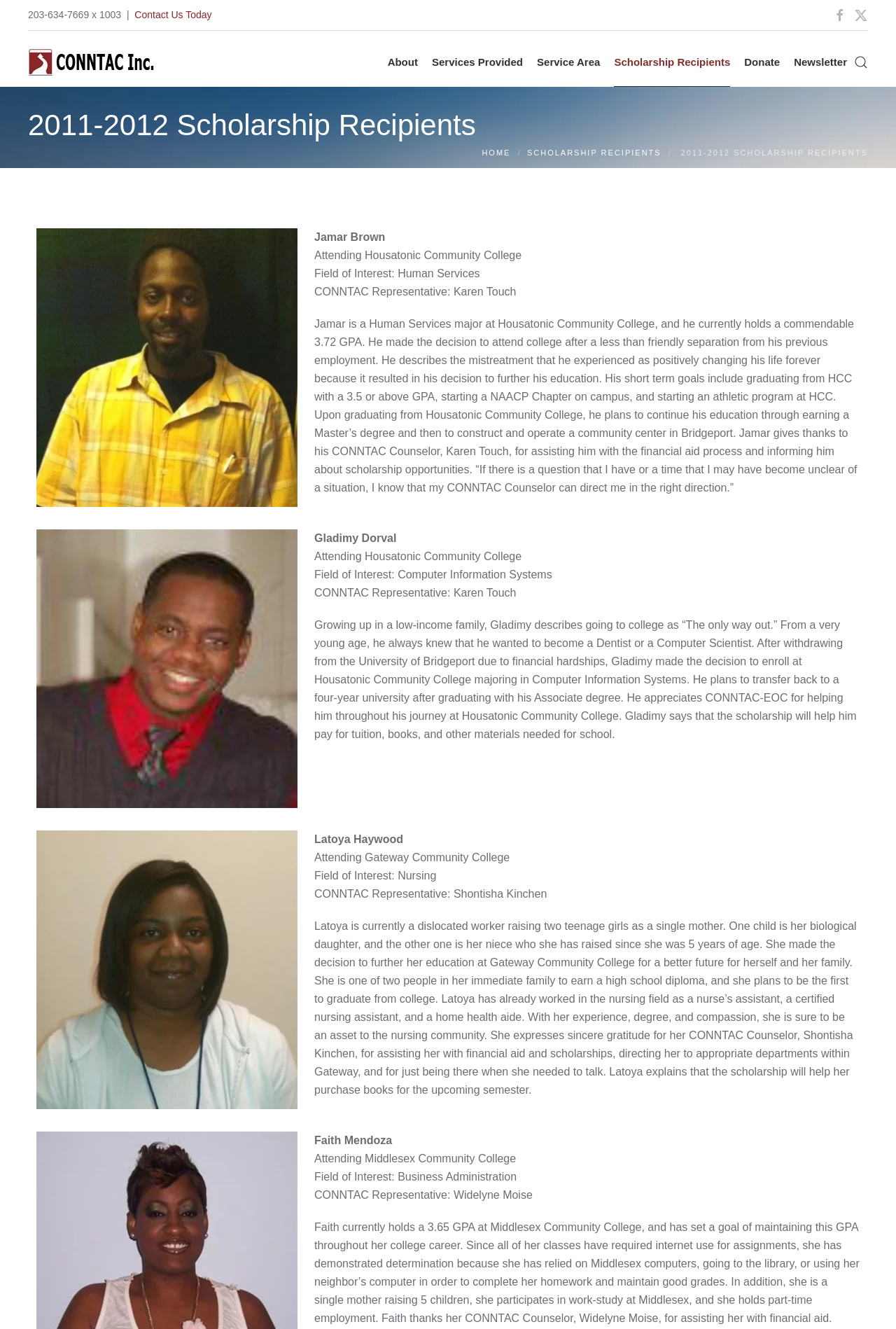Please specify the coordinates of the bounding box for the element that should be clicked to carry out this instruction: "Click 'Open Search'". The coordinates must be four float numbers between 0 and 1, formatted as [left, top, right, bottom].

[0.953, 0.028, 0.969, 0.065]